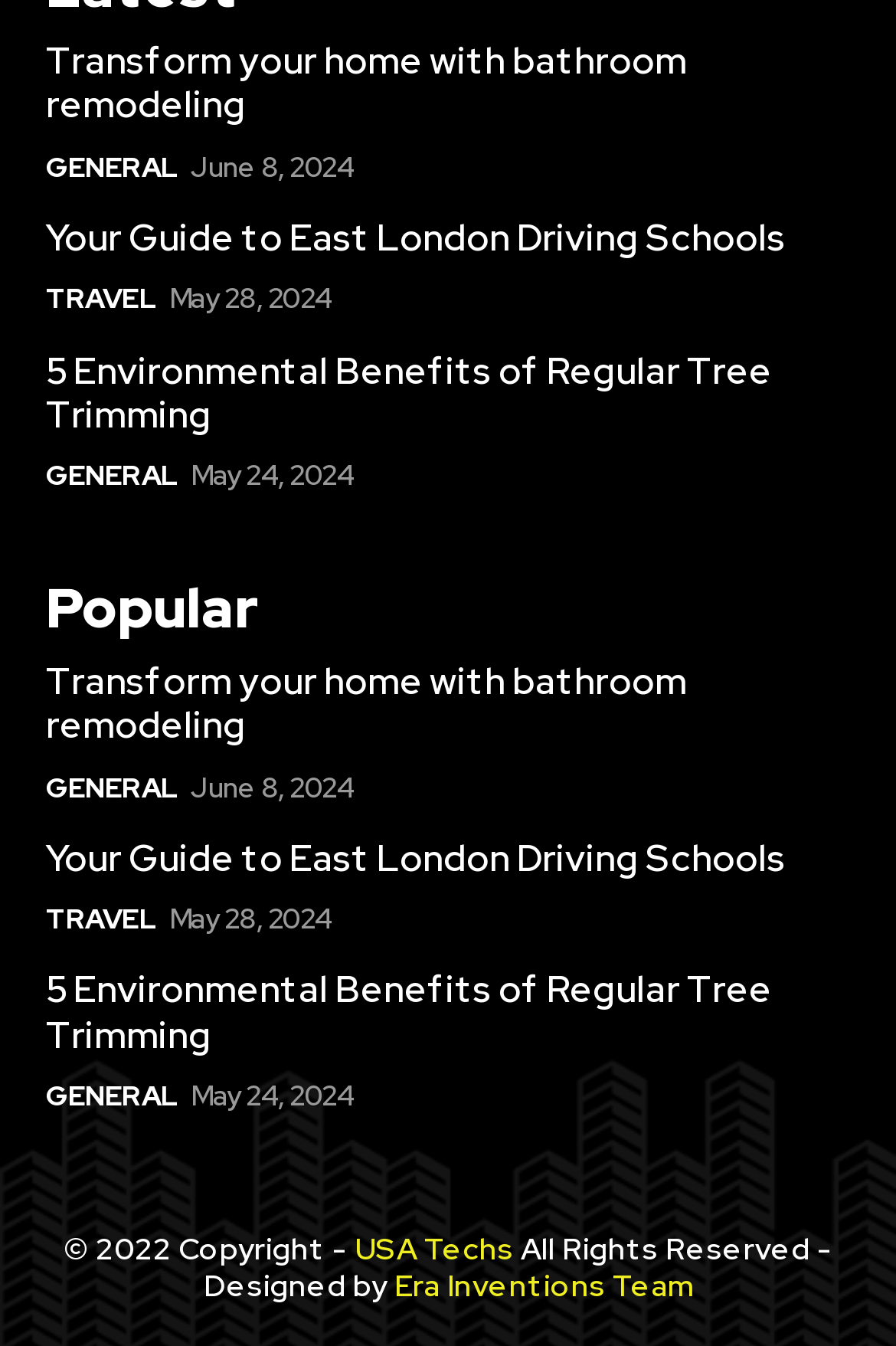Give a one-word or one-phrase response to the question: 
What is the designer of the webpage?

Era Inventions Team